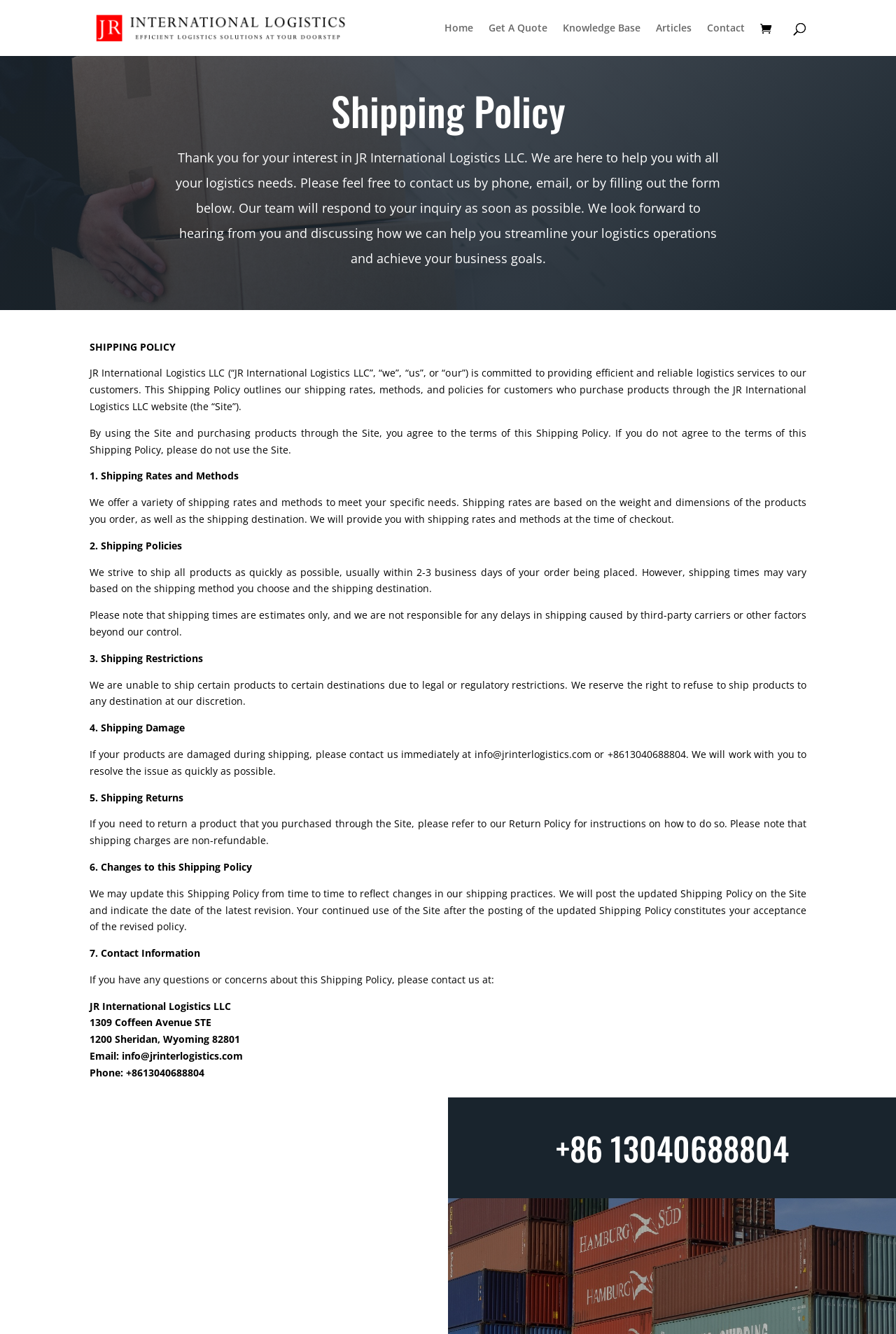What is the purpose of the webpage? Analyze the screenshot and reply with just one word or a short phrase.

Shipping Policy